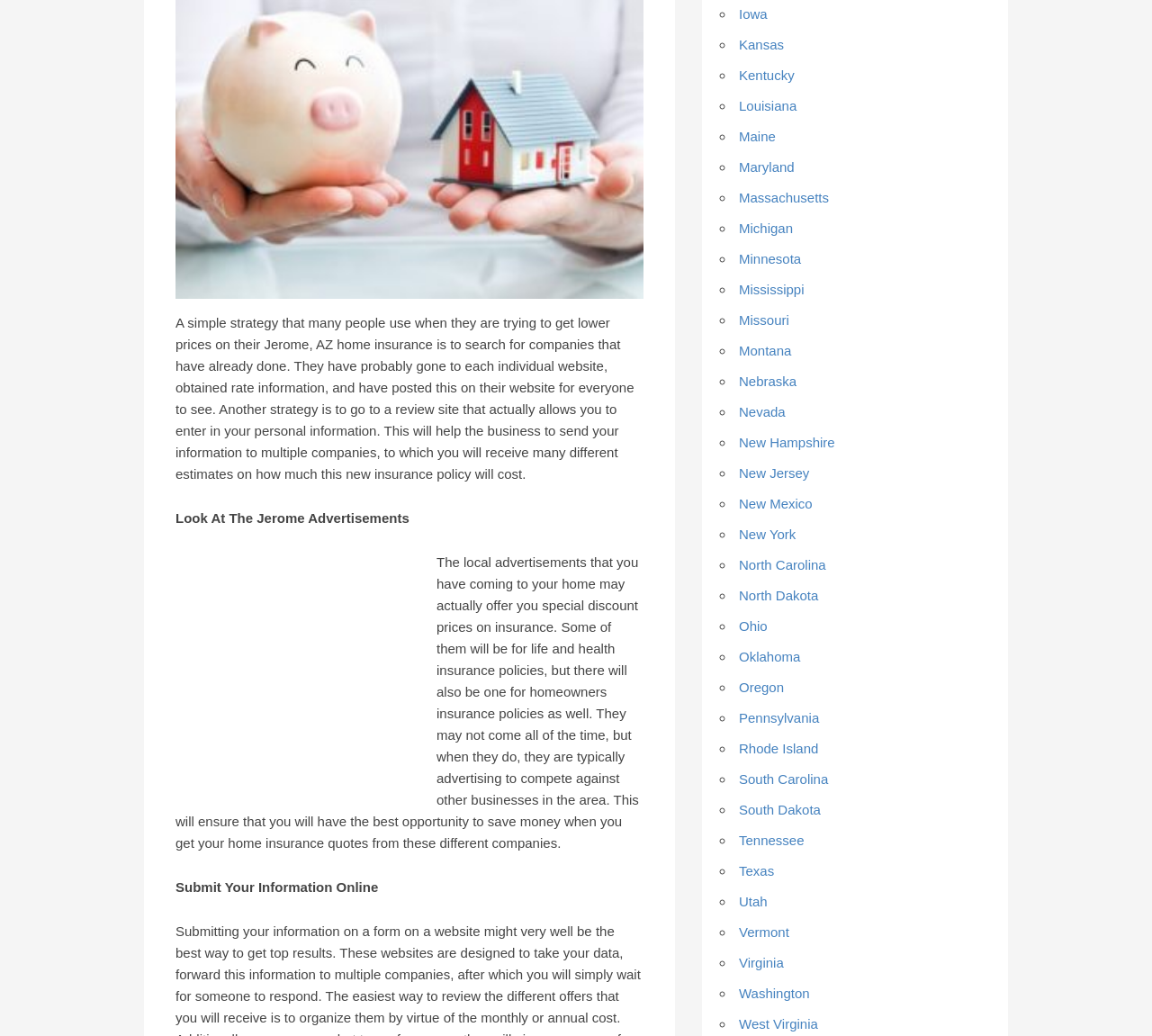Based on the element description Maryland, identify the bounding box of the UI element in the given webpage screenshot. The coordinates should be in the format (top-left x, top-left y, bottom-right x, bottom-right y) and must be between 0 and 1.

[0.641, 0.154, 0.69, 0.168]